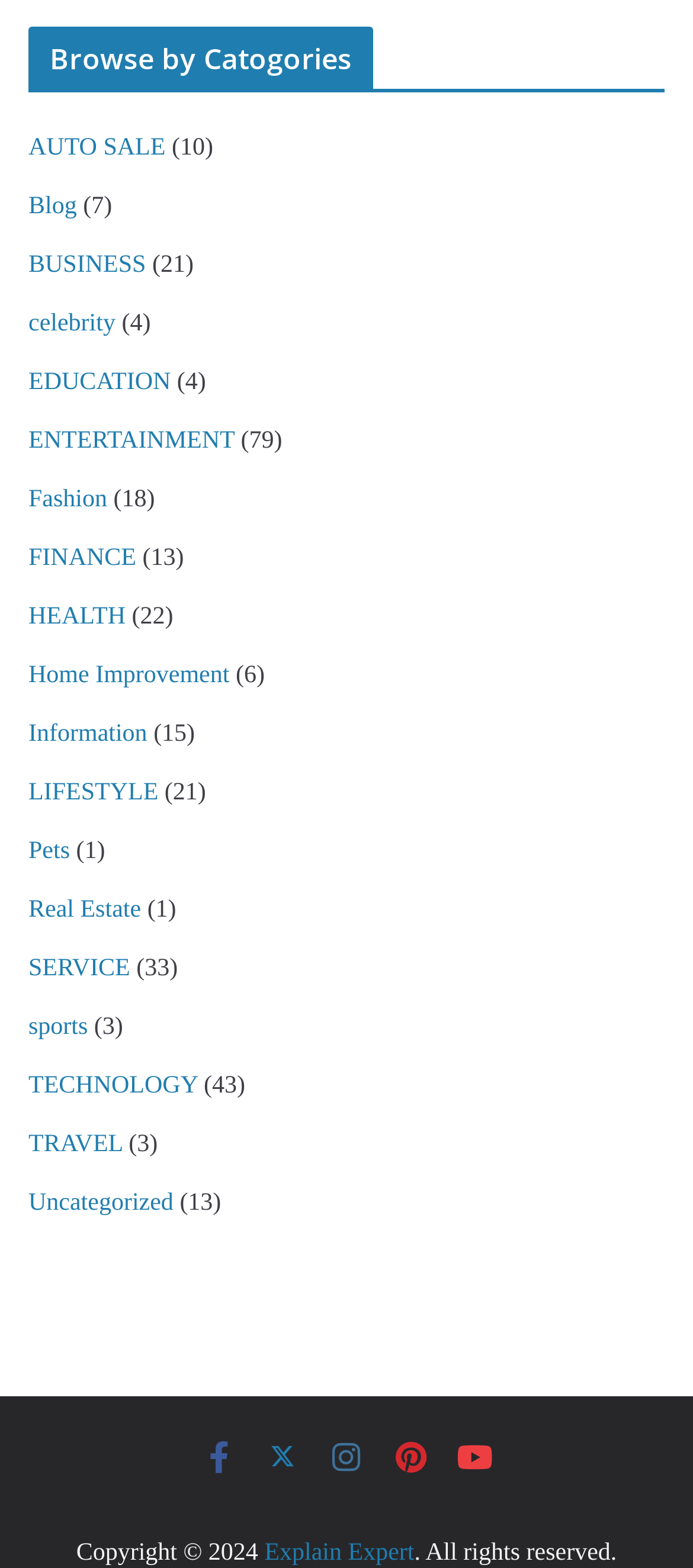What is the category with the most articles?
Provide a well-explained and detailed answer to the question.

I looked at the numbers in parentheses next to each category link and found that 'ENTERTAINMENT' has the highest number, which is 79.